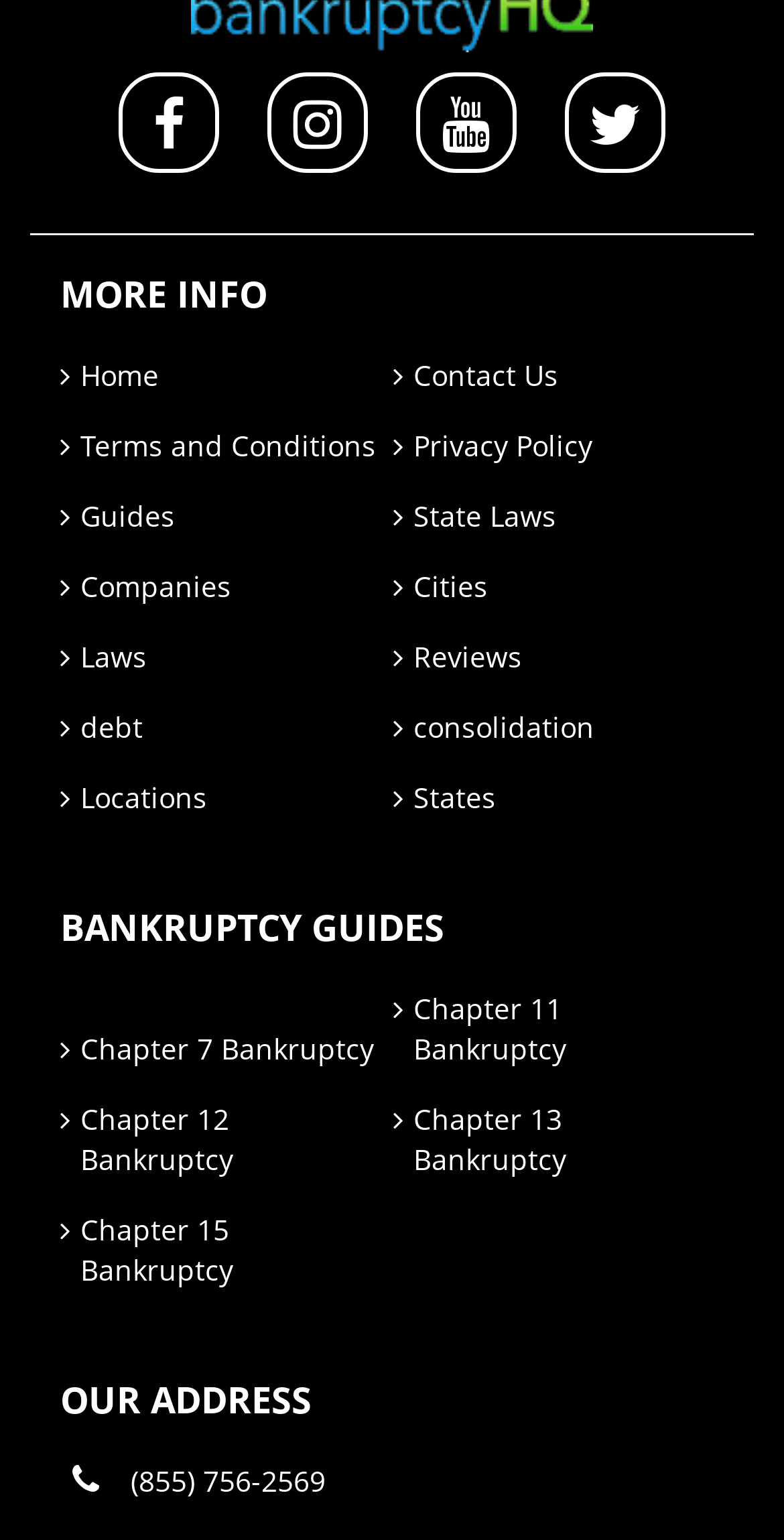Extract the bounding box coordinates for the described element: "Locations". The coordinates should be represented as four float numbers between 0 and 1: [left, top, right, bottom].

[0.103, 0.506, 0.264, 0.53]